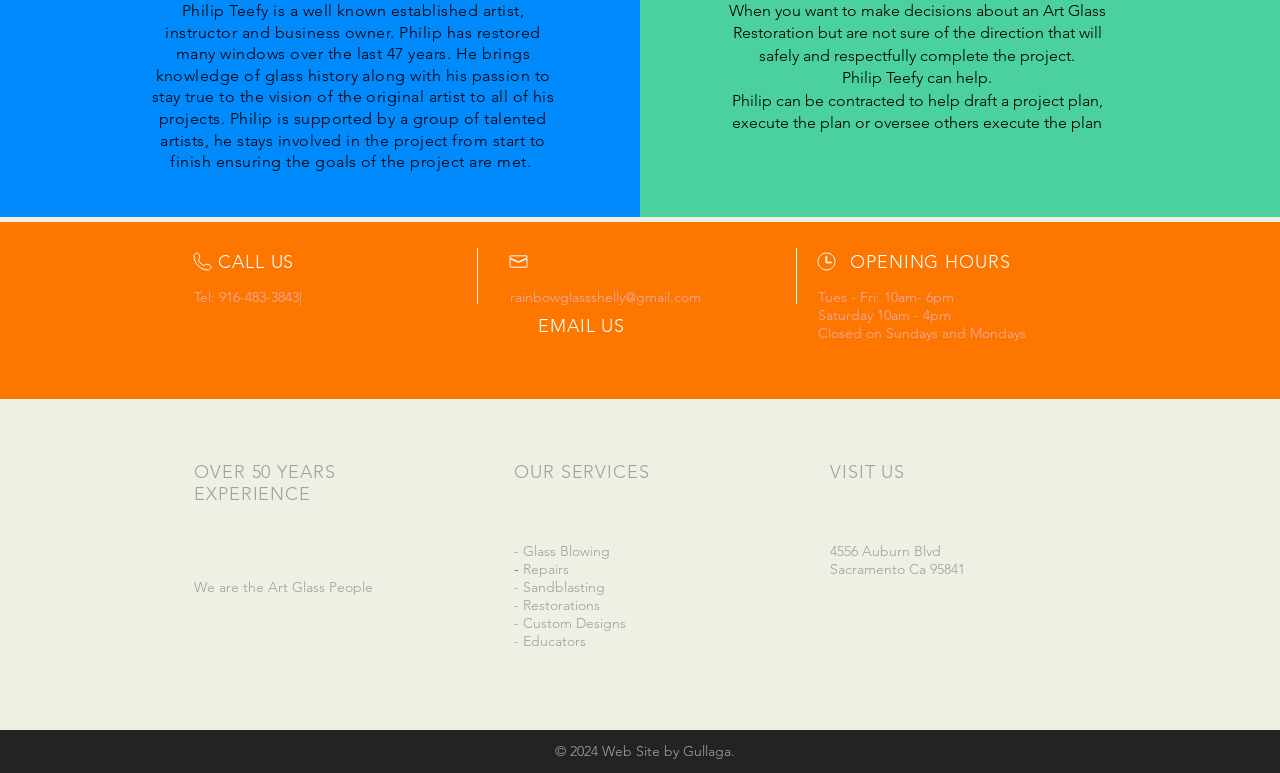What is the address of the art glass company?
Carefully analyze the image and provide a detailed answer to the question.

The address is mentioned in the text '4556 Auburn Blvd' and 'Sacramento Ca 95841' under the 'VISIT US' heading.